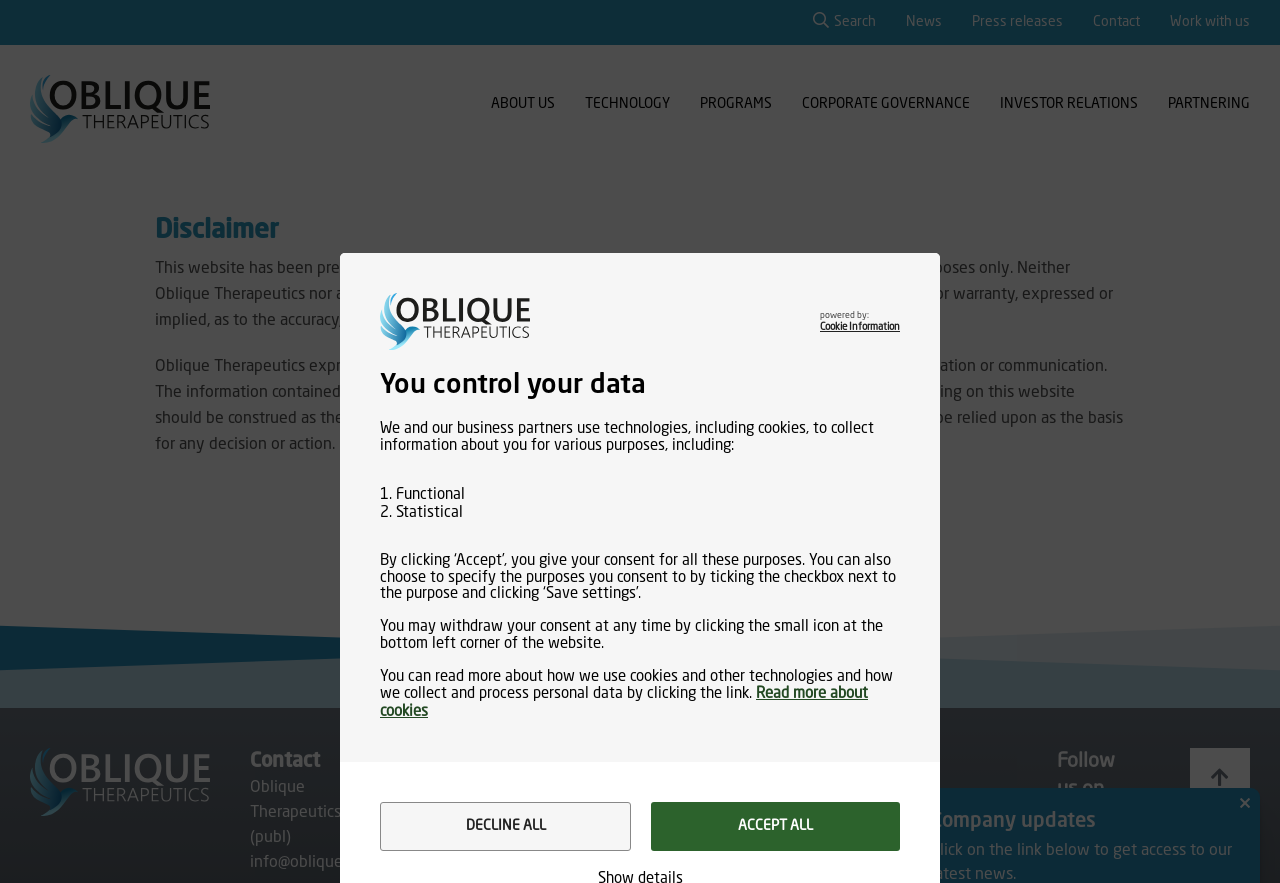Please identify the bounding box coordinates of the element's region that needs to be clicked to fulfill the following instruction: "Go to News". The bounding box coordinates should consist of four float numbers between 0 and 1, i.e., [left, top, right, bottom].

[0.708, 0.017, 0.736, 0.033]